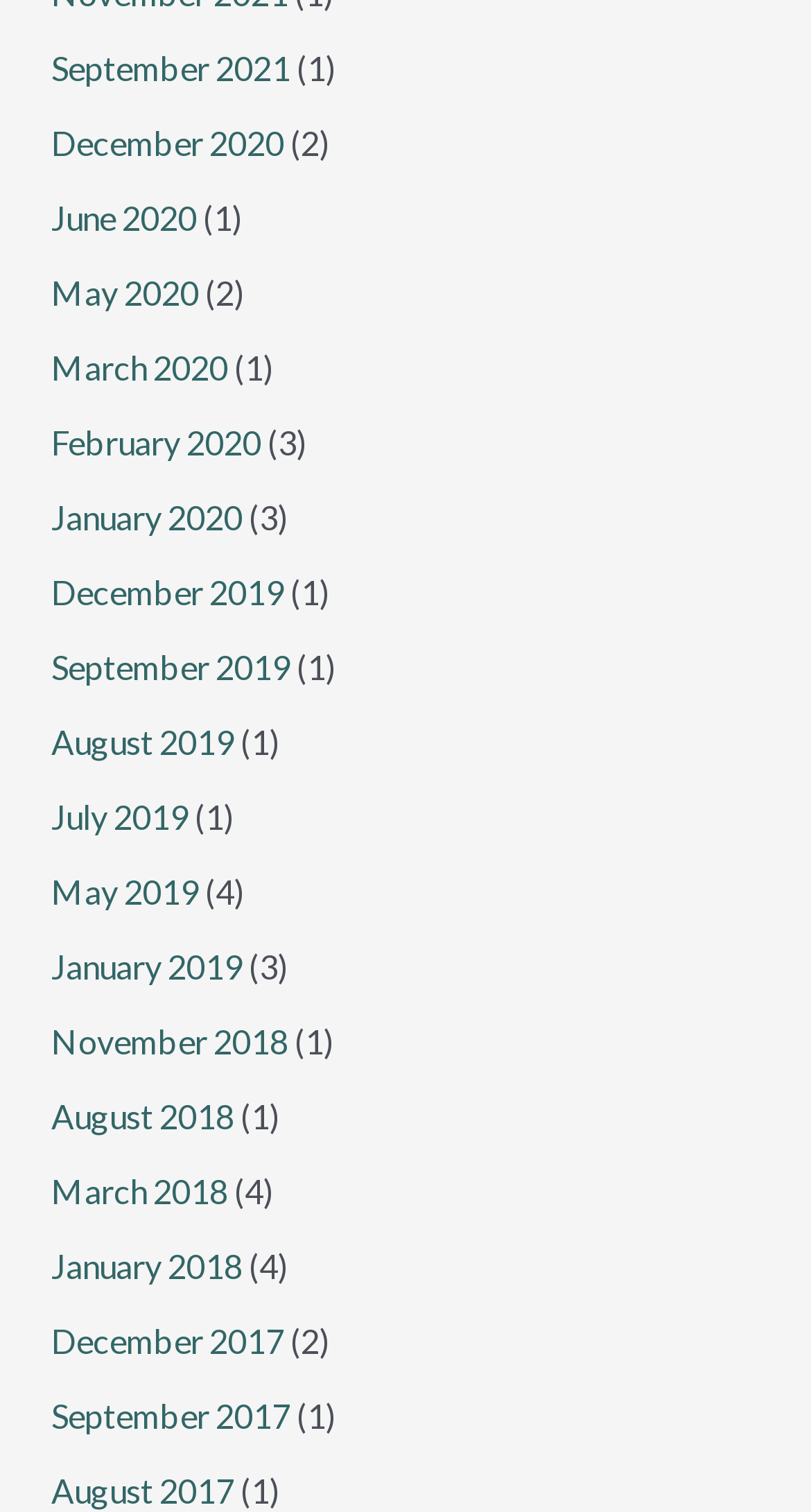Please find the bounding box coordinates of the element's region to be clicked to carry out this instruction: "Browse May 2020".

[0.063, 0.18, 0.245, 0.206]